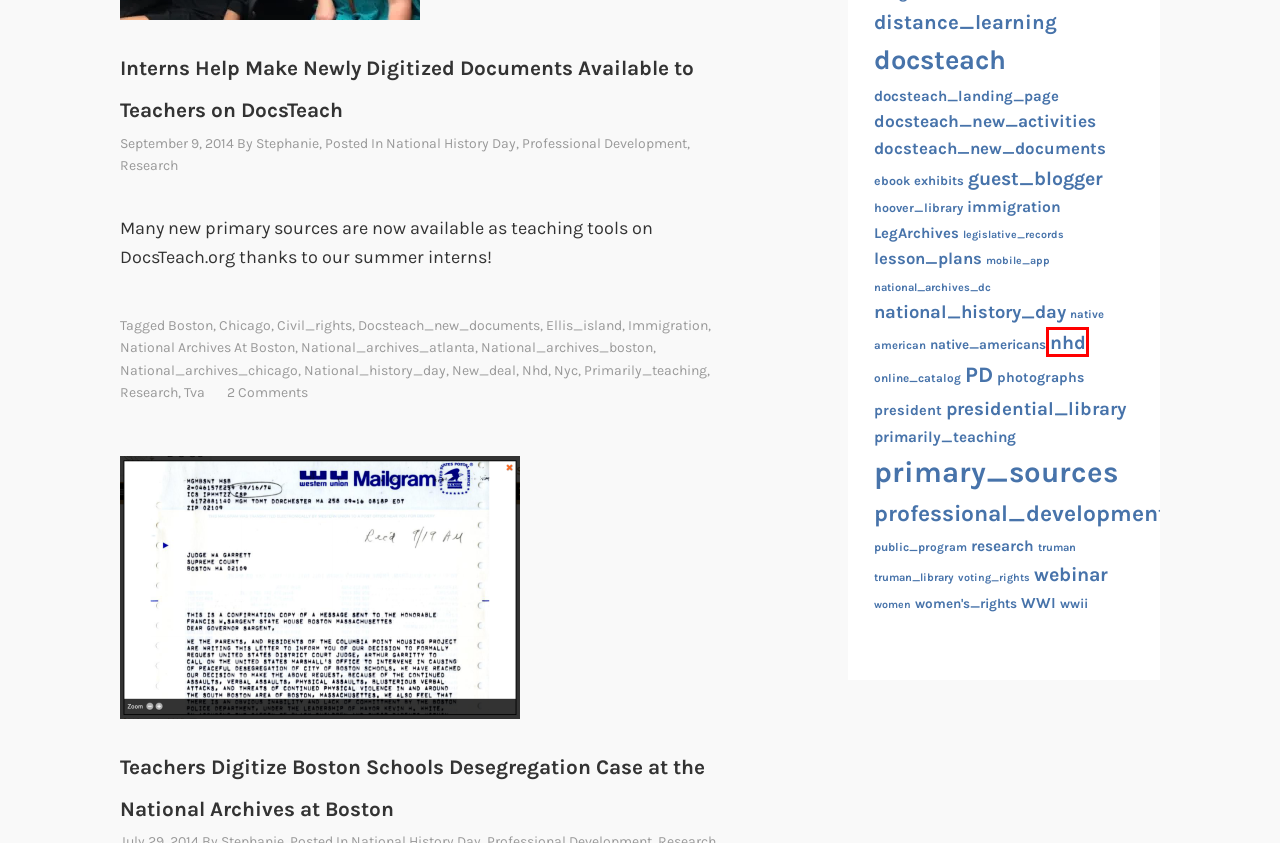You are provided with a screenshot of a webpage where a red rectangle bounding box surrounds an element. Choose the description that best matches the new webpage after clicking the element in the red bounding box. Here are the choices:
A. ellis_island – Education Updates
B. president – Education Updates
C. native_americans – Education Updates
D. distance_learning – Education Updates
E. immigration – Education Updates
F. Stephanie – Education Updates
G. Professional Development – Education Updates
H. nhd – Education Updates

H